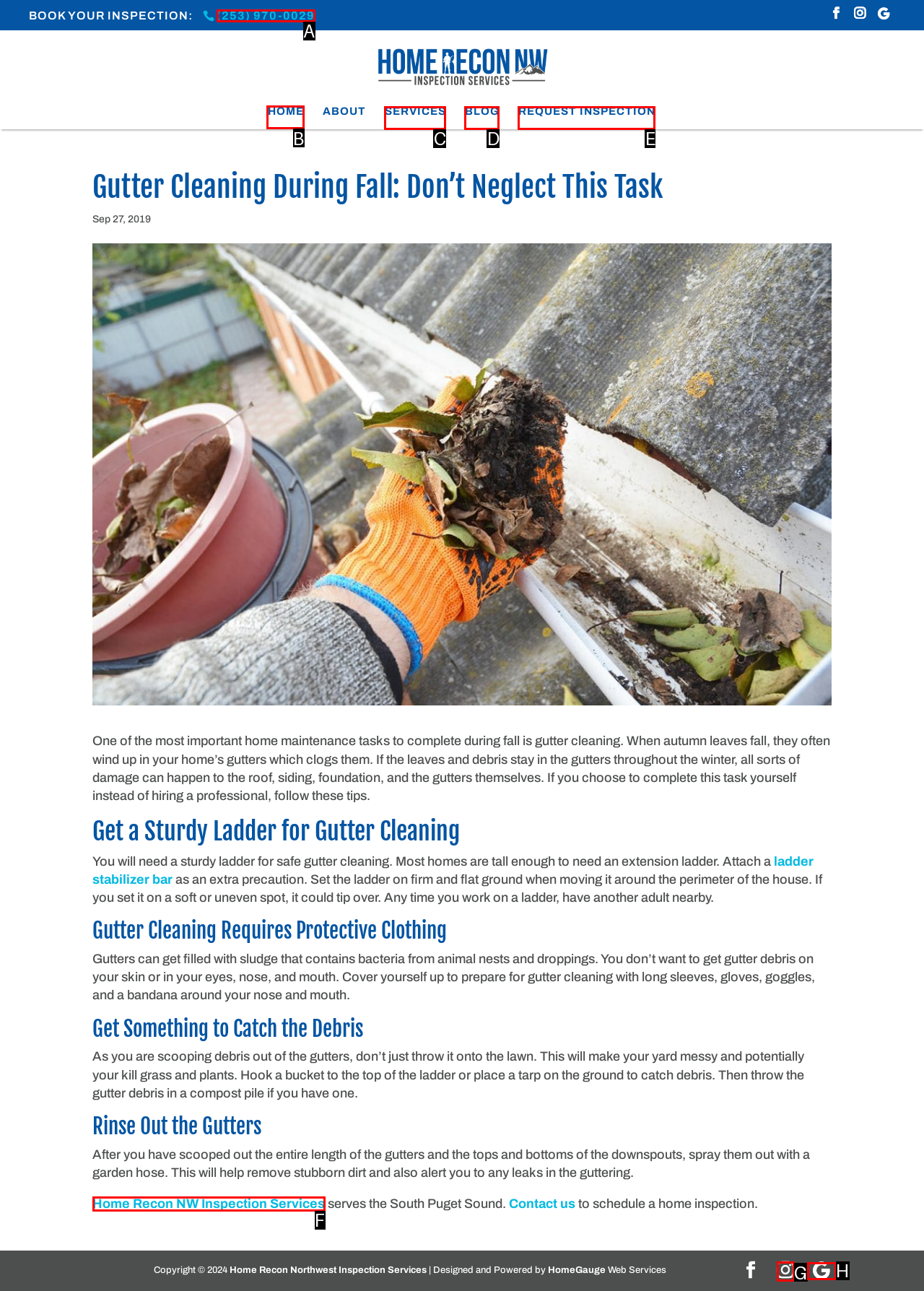Indicate the HTML element that should be clicked to perform the task: Visit the 'HOME' page Reply with the letter corresponding to the chosen option.

B